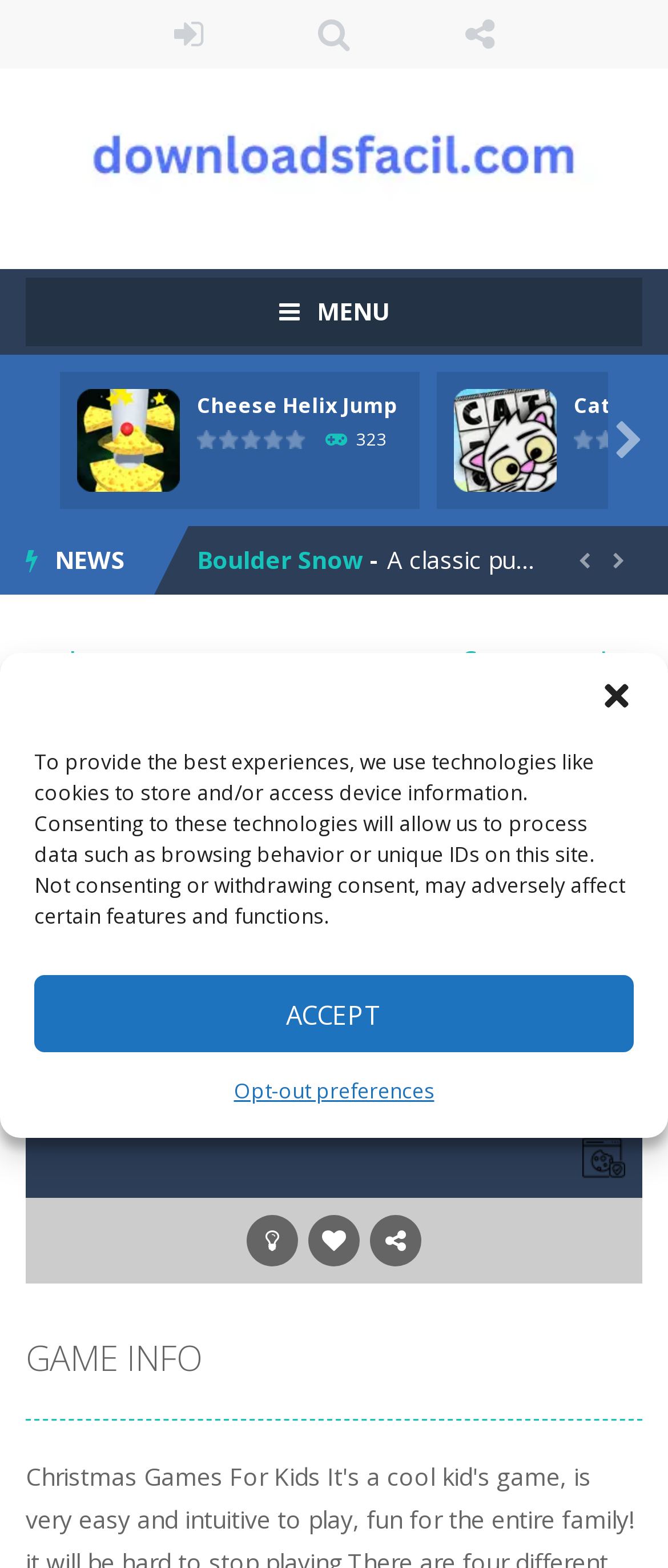Given the description: "Facebook", determine the bounding box coordinates of the UI element. The coordinates should be formatted as four float numbers between 0 and 1, [left, top, right, bottom].

[0.541, 0.808, 0.644, 0.851]